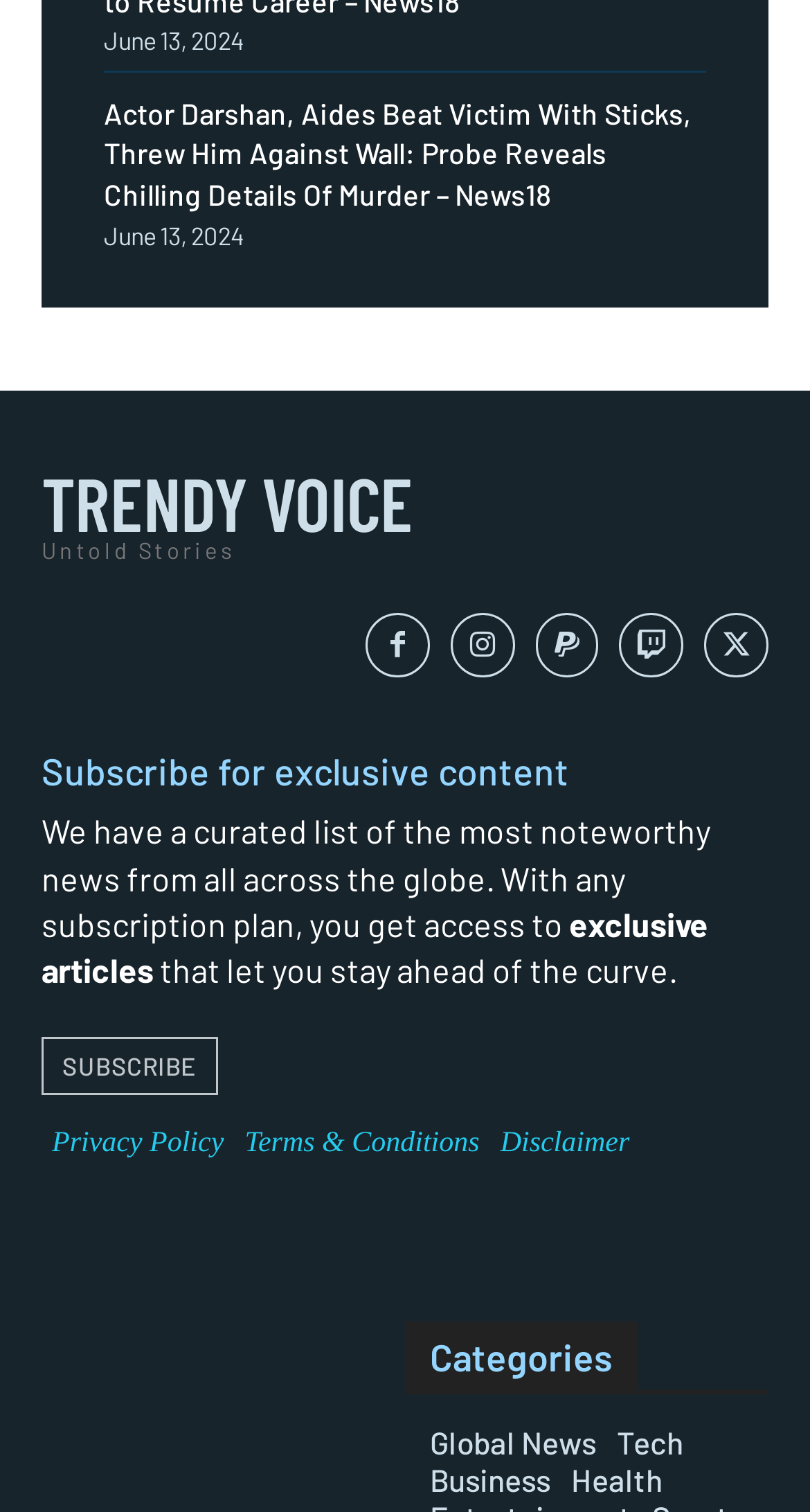Examine the screenshot and answer the question in as much detail as possible: What categories of news are available on this website?

The categories of news available on this website can be found in the section labeled 'Categories' at the bottom of the webpage. The categories listed are 'Global News', 'Tech', 'Business', and 'Health'.